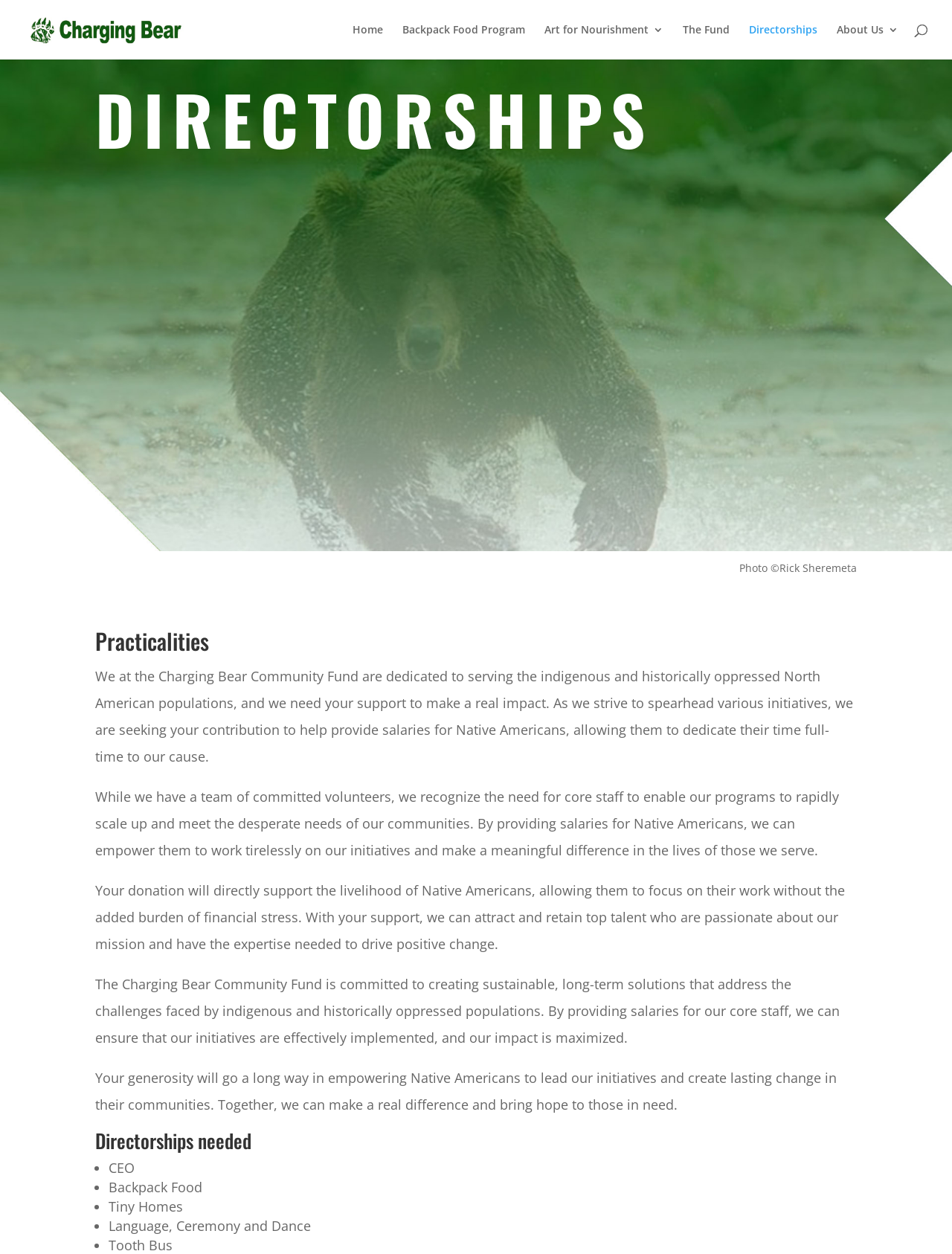Using the information from the screenshot, answer the following question thoroughly:
What is the significance of the photo on the webpage?

The webpage contains a photo, but its significance or relevance to the organization's mission or initiatives is not explicitly stated. It is possible that the photo is simply a decorative element or a way to add visual interest to the webpage.